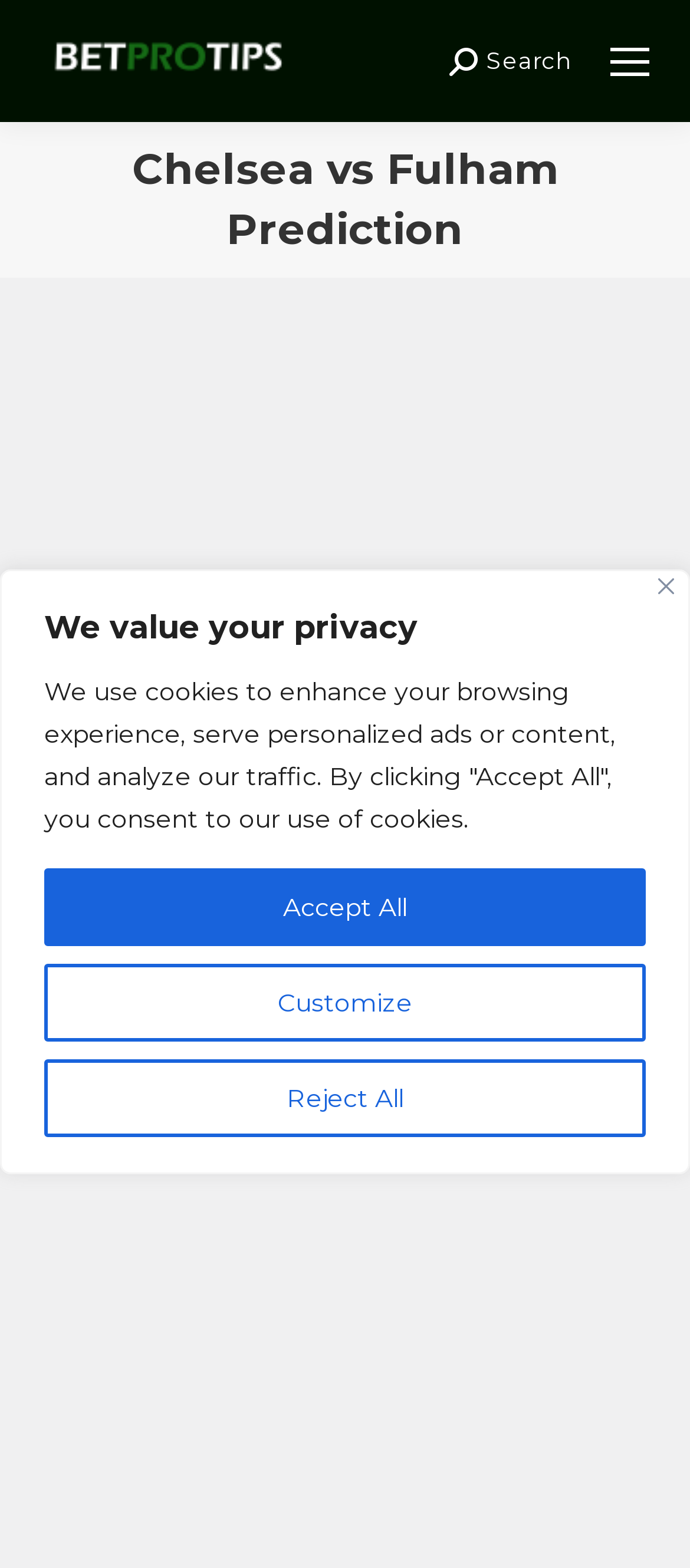Please identify the bounding box coordinates of the element's region that I should click in order to complete the following instruction: "Click on mobile menu icon". The bounding box coordinates consist of four float numbers between 0 and 1, i.e., [left, top, right, bottom].

[0.877, 0.023, 0.949, 0.055]